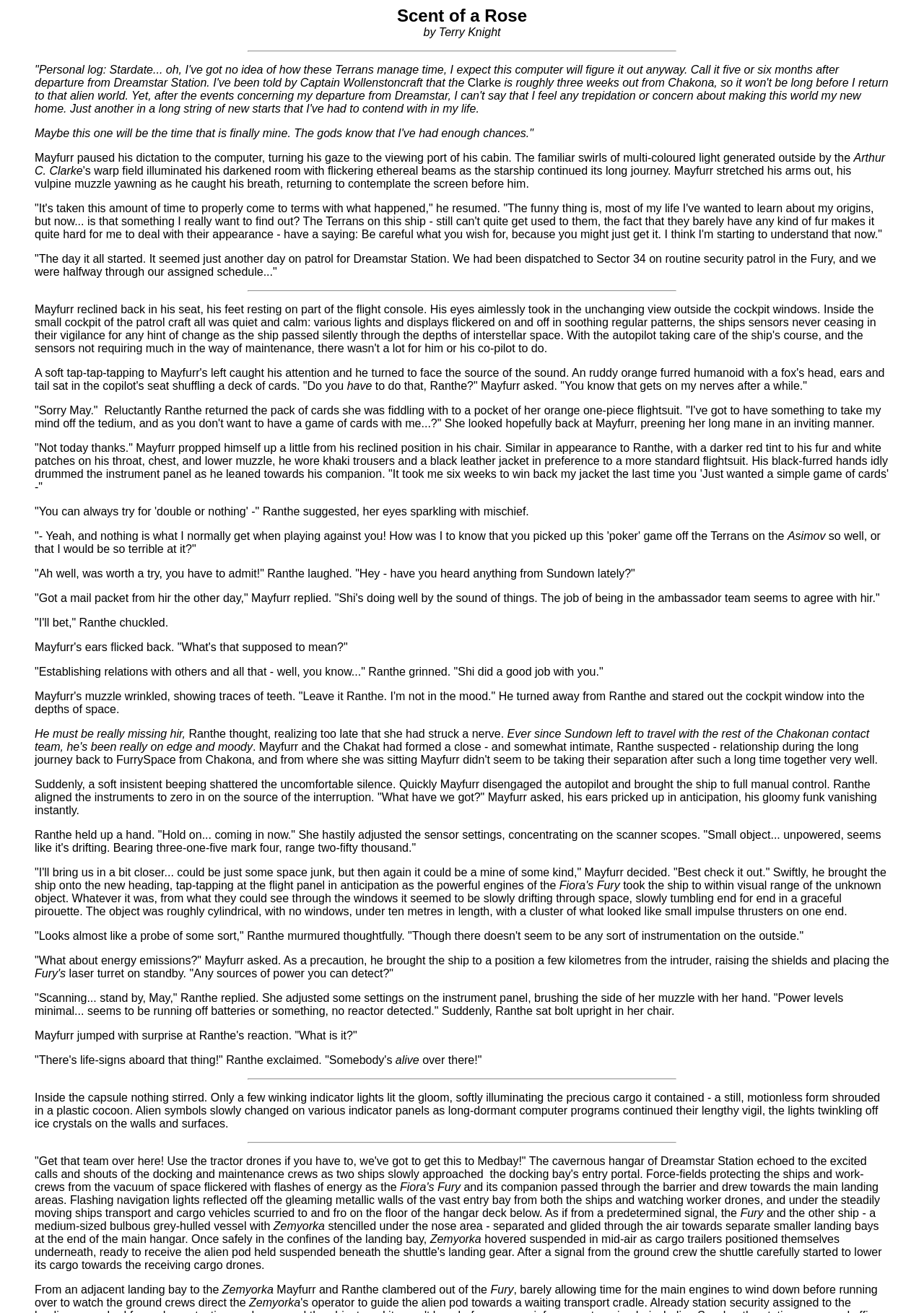Using the elements shown in the image, answer the question comprehensively: What is the name of the author?

I found the answer by reading the meta description of the webpage, which mentions the author's name as 'Terry Knight'.